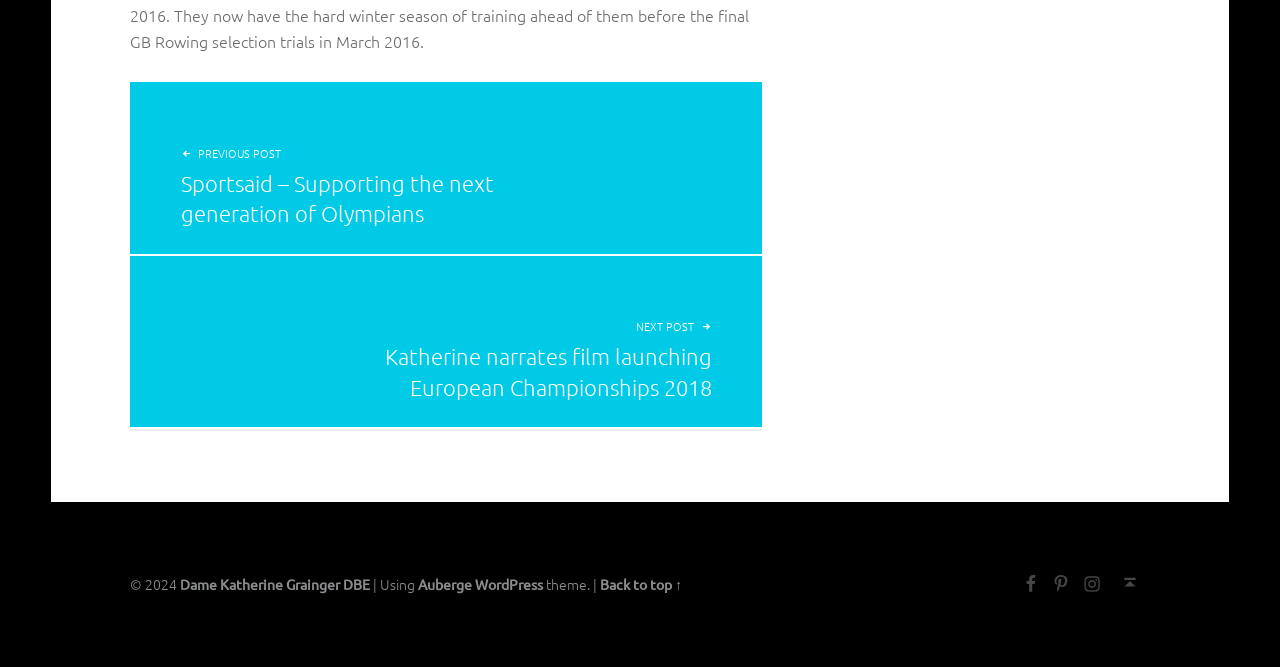What social media platforms are available?
Please give a detailed answer to the question using the information shown in the image.

I found the answer by examining the social menu section of the webpage, where I saw links to Katherine's Facebook Page, Pinterest Page, and Instagram Feed. This suggests that the social media platforms available are Facebook, Pinterest, and Instagram.